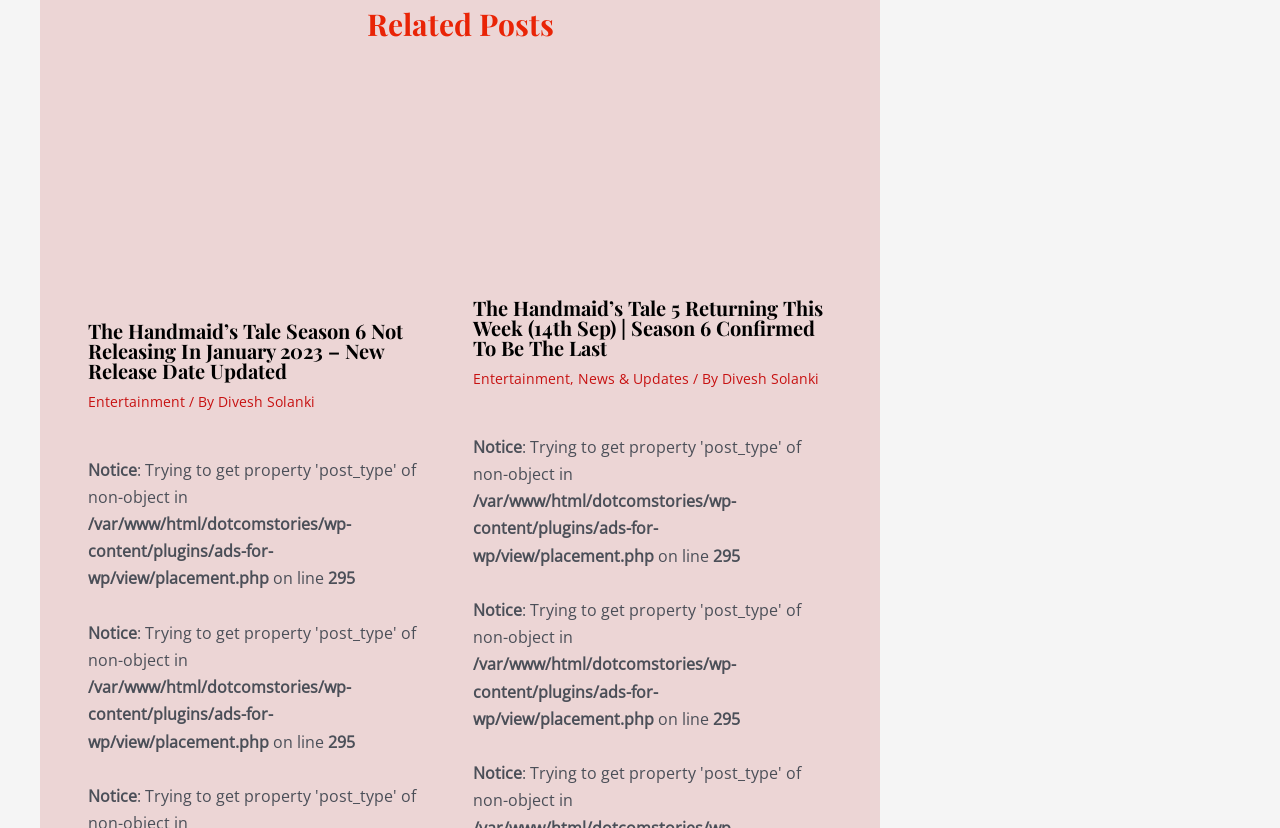Locate the bounding box coordinates of the clickable region necessary to complete the following instruction: "Click on 'Divesh Solanki'". Provide the coordinates in the format of four float numbers between 0 and 1, i.e., [left, top, right, bottom].

[0.17, 0.474, 0.246, 0.497]